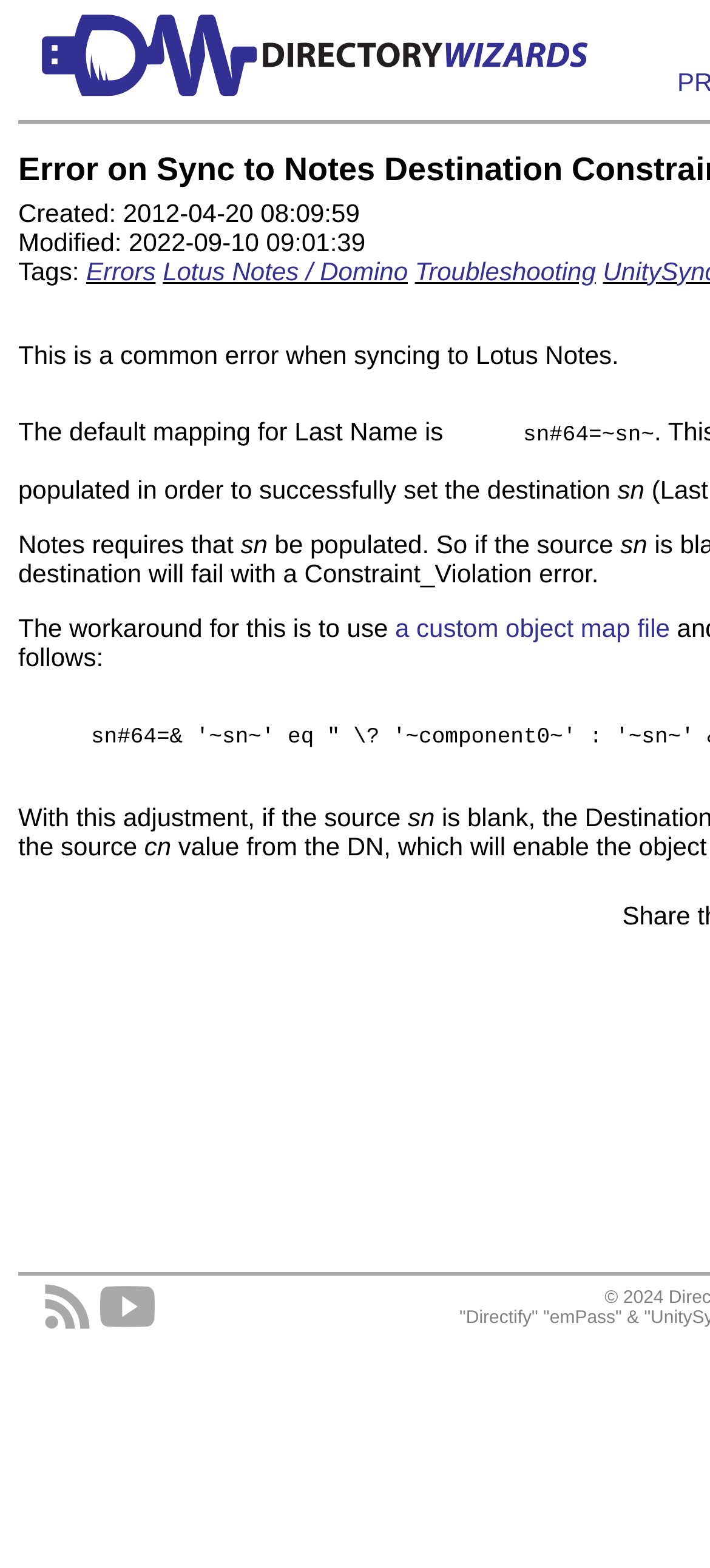Could you identify the text that serves as the heading for this webpage?

Error on Sync to Notes Destination Constraint_Violation